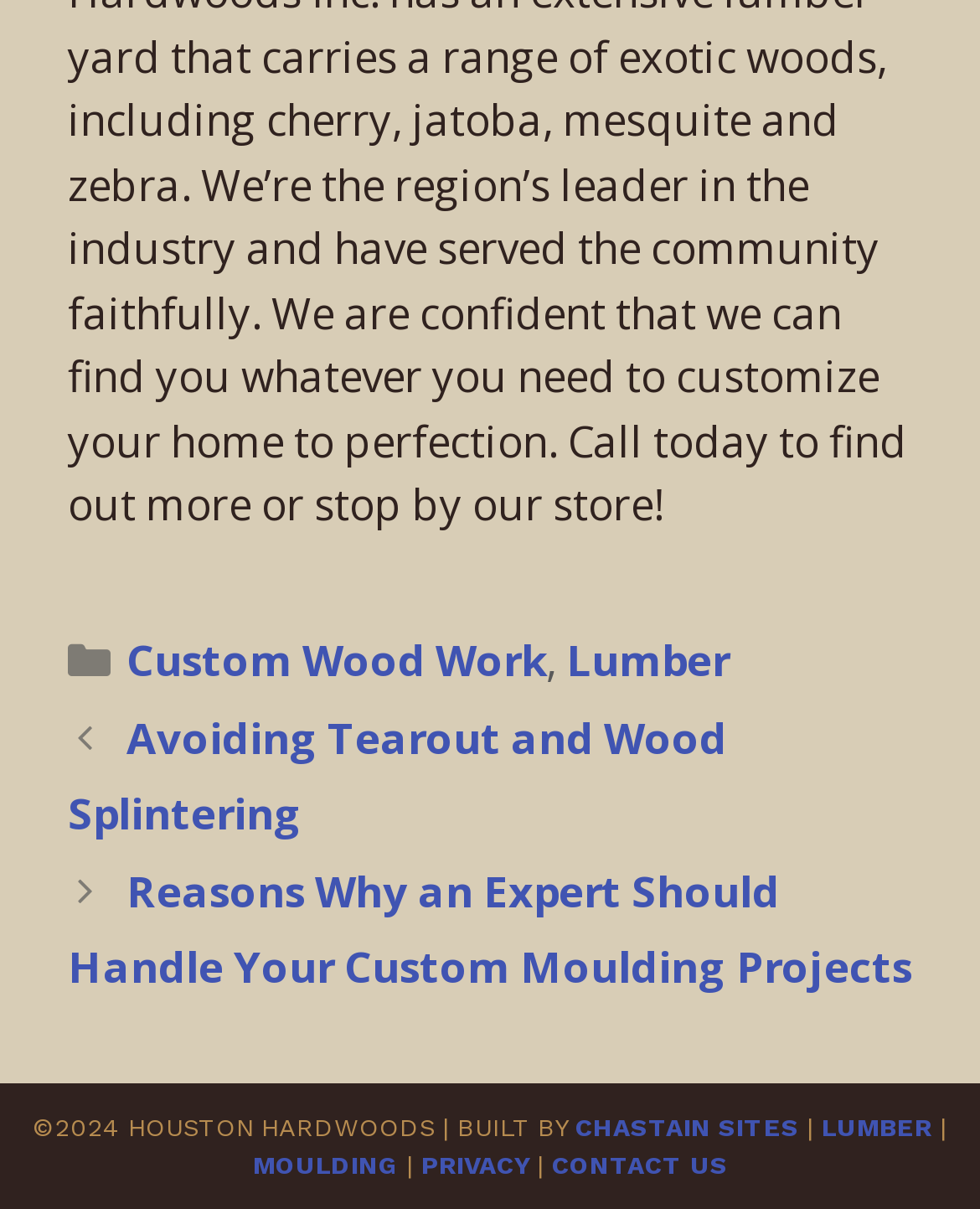What is the purpose of the 'Custom Wood Work' link?
Based on the image, answer the question in a detailed manner.

I found the 'Custom Wood Work' link in the footer section, which suggests that it is related to custom woodworking services or products. The purpose of this link is likely to provide more information or access to custom wood work services.